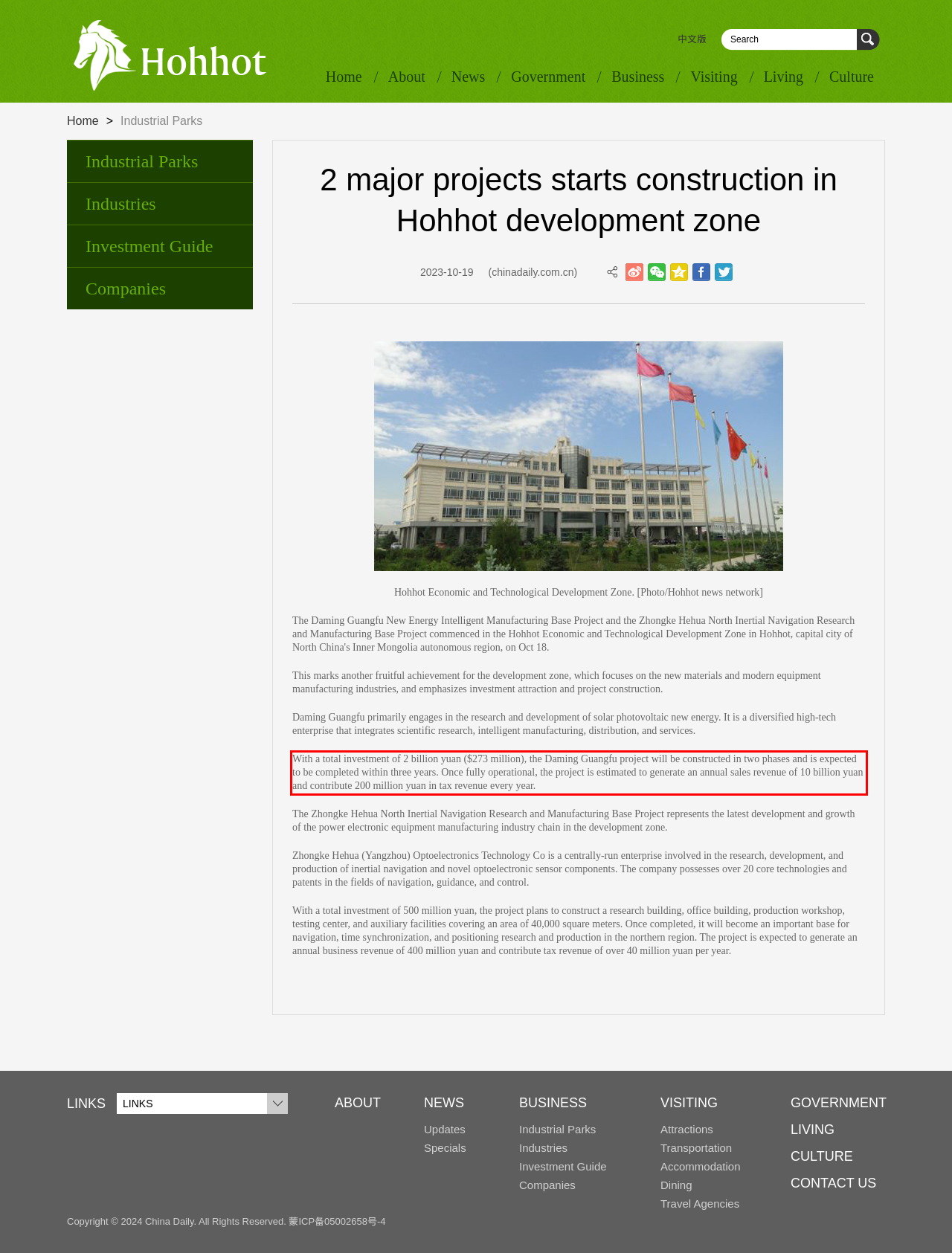Please examine the screenshot of the webpage and read the text present within the red rectangle bounding box.

With a total investment of 2 billion yuan ($273 million), the Daming Guangfu project will be constructed in two phases and is expected to be completed within three years. Once fully operational, the project is estimated to generate an annual sales revenue of 10 billion yuan and contribute 200 million yuan in tax revenue every year.